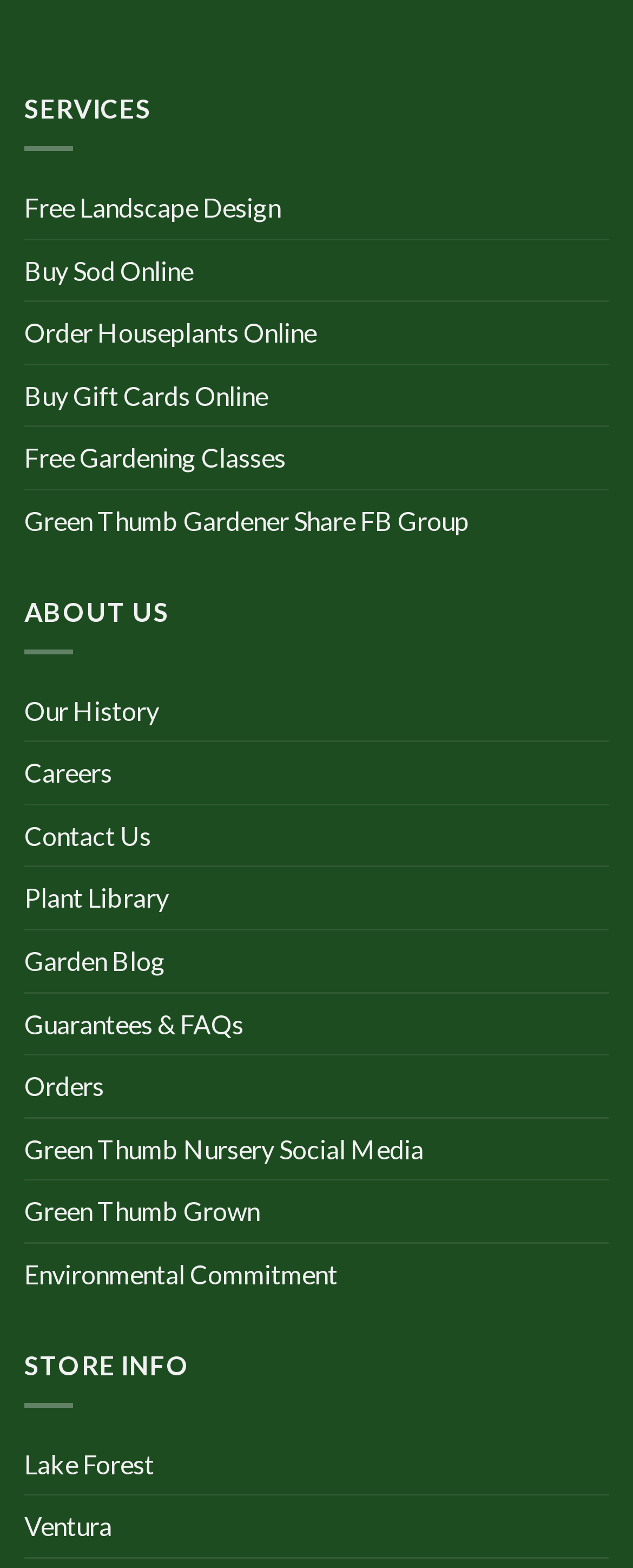How many links are there in total?
Answer the question with a detailed explanation, including all necessary information.

I counted the total number of links on the webpage, including those under 'SERVICES', 'ABOUT US', and 'STORE INFO'. There are 20 links in total.